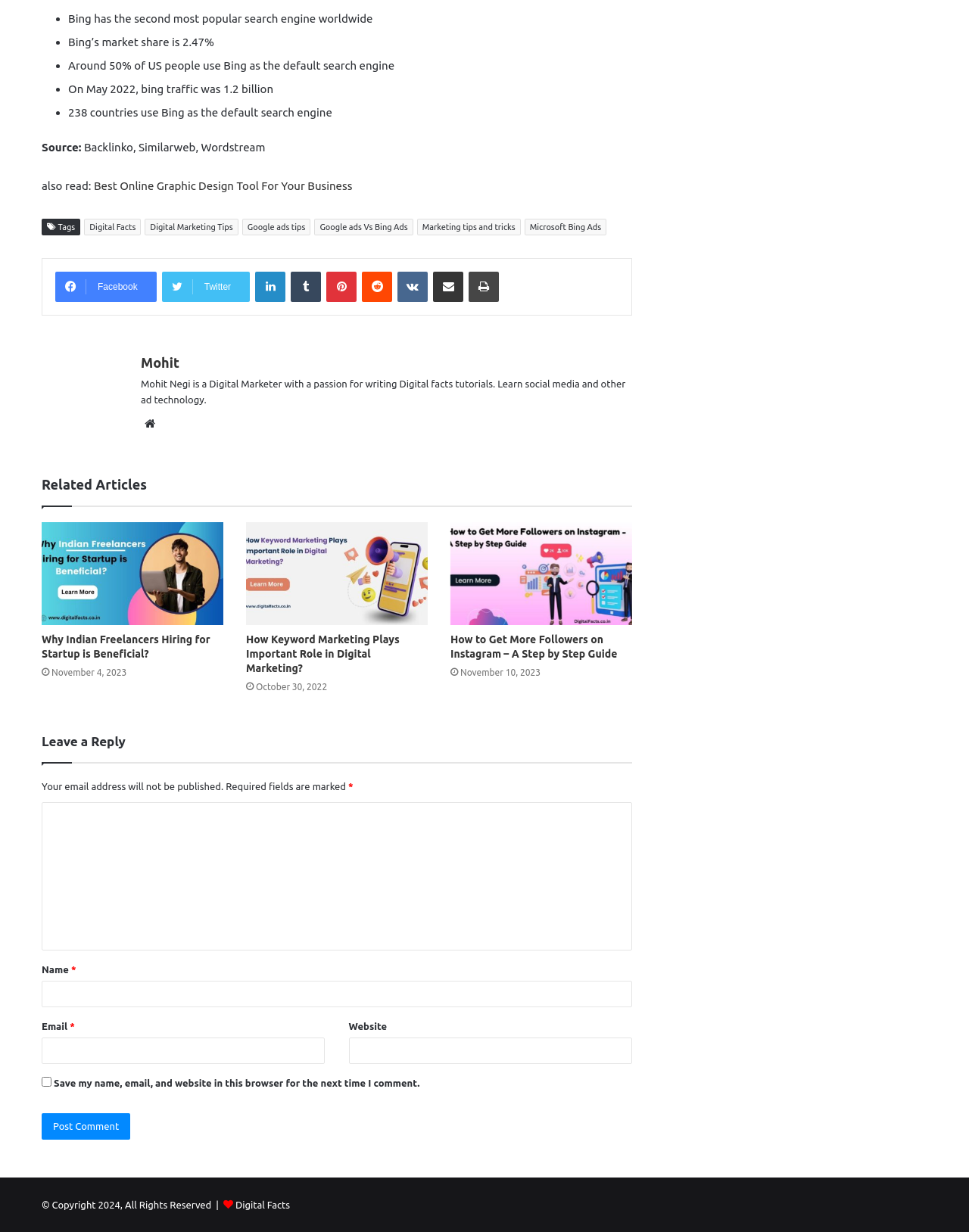Determine the bounding box for the UI element that matches this description: "parent_node: Name * name="author"".

[0.043, 0.796, 0.652, 0.817]